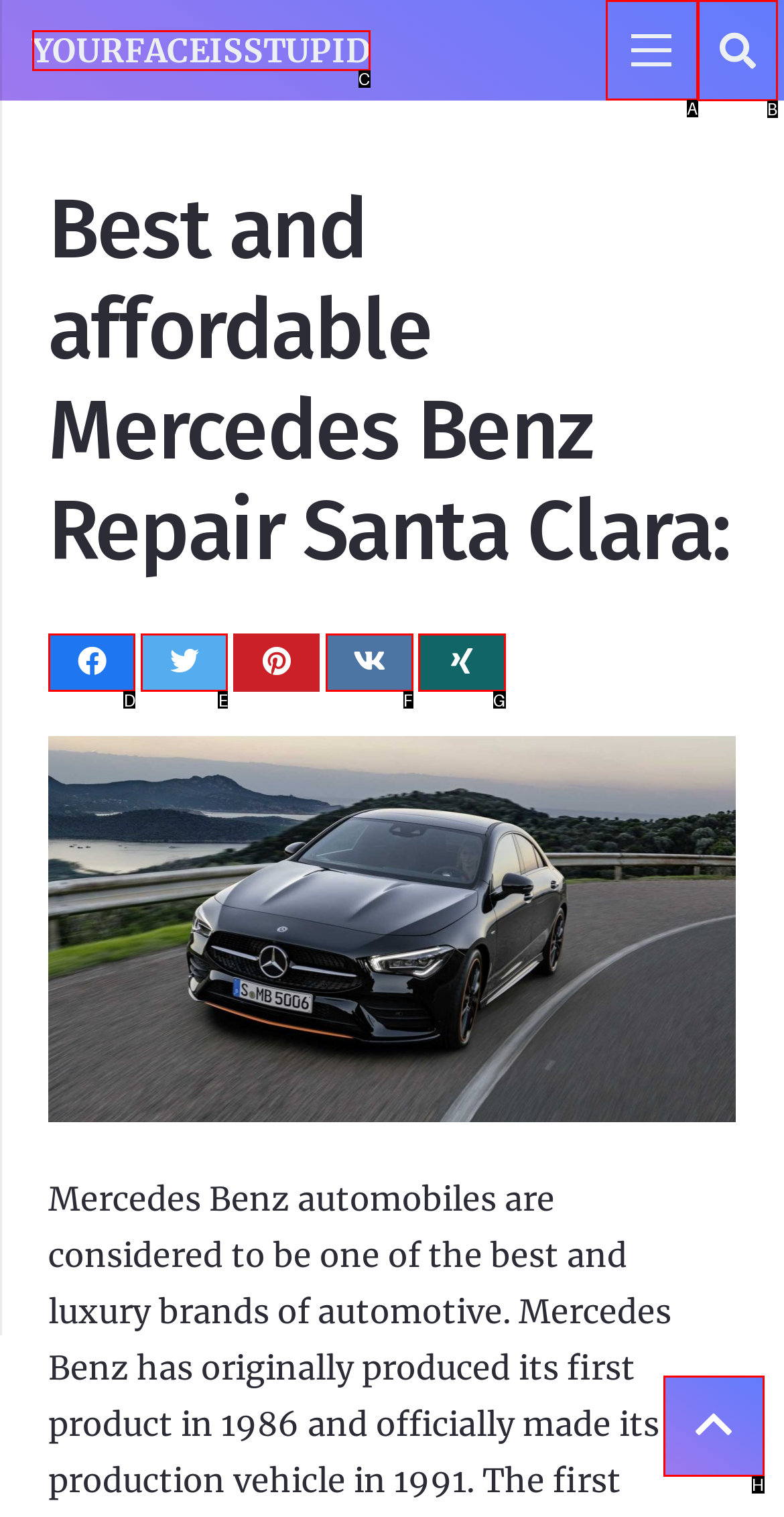Identify the letter of the option that should be selected to accomplish the following task: Click on the 'Menu' link. Provide the letter directly.

A